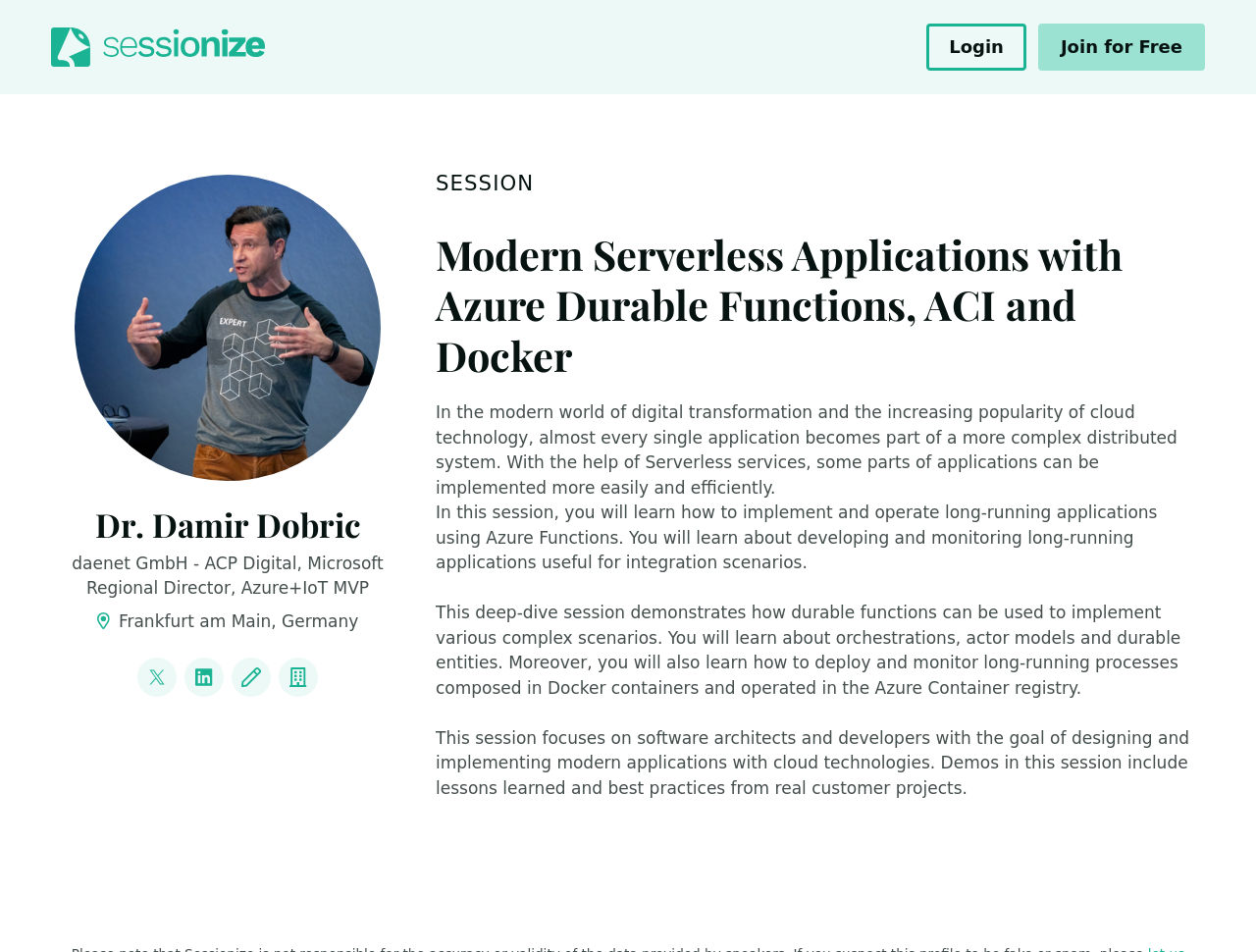What is the speaker's company?
Please provide a single word or phrase as the answer based on the screenshot.

daenet GmbH - ACP Digital